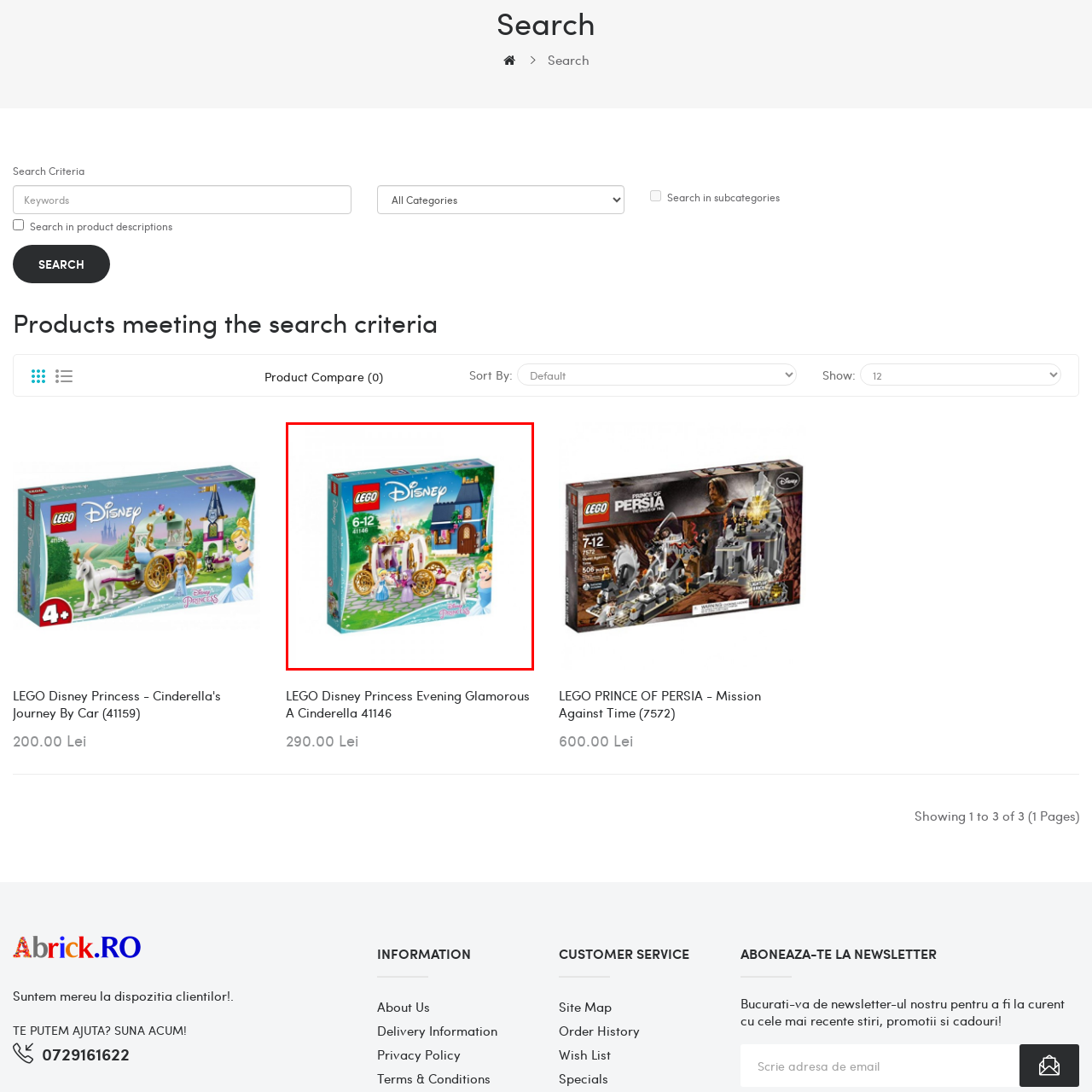Provide a comprehensive description of the image contained within the red rectangle.

The image showcases the LEGO Disney set titled "LEGO Disney Princess Evening Glamorous A Cinderella" (set number 41146). The packaging features a whimsical design that highlights Cinderella in her iconic blue gown alongside her elegant carriage, which is adorned with golden wheels. The scene is set in a vibrant, fairy-tale landscape with a charming cottage, bringing the enchanting world of Disney Princesses to life. This set is designed for children aged 6 to 12, inviting them to engage in imaginative play and recreate beloved stories. The overall presentation emphasizes creativity and adventure, making it an appealing choice for fans of Disney and LEGO alike.